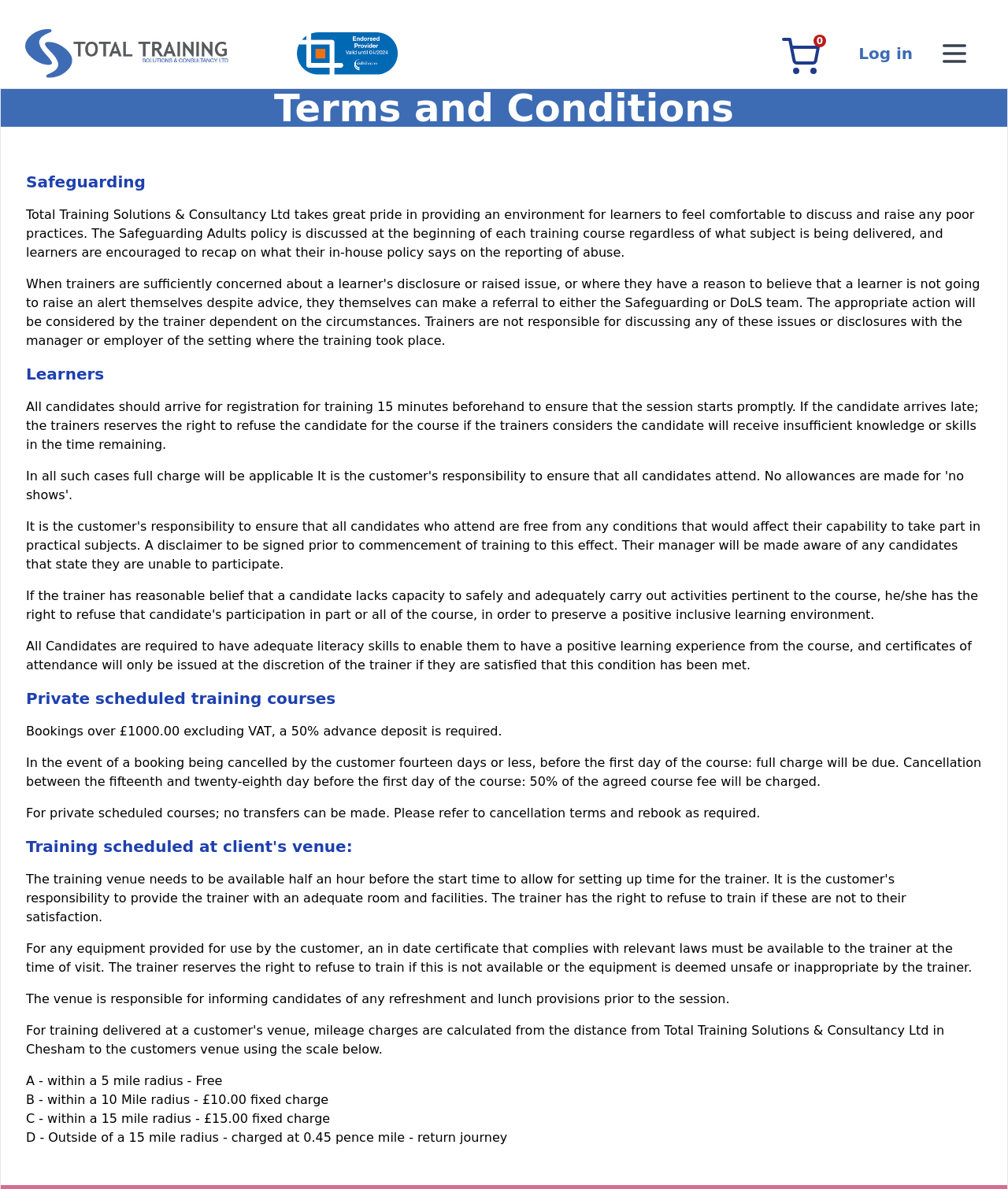What is the logo of Total Training?
Please provide a comprehensive answer based on the information in the image.

The logo of Total Training can be found at the top left corner of the webpage, which is an image with the text 'Total Training'.